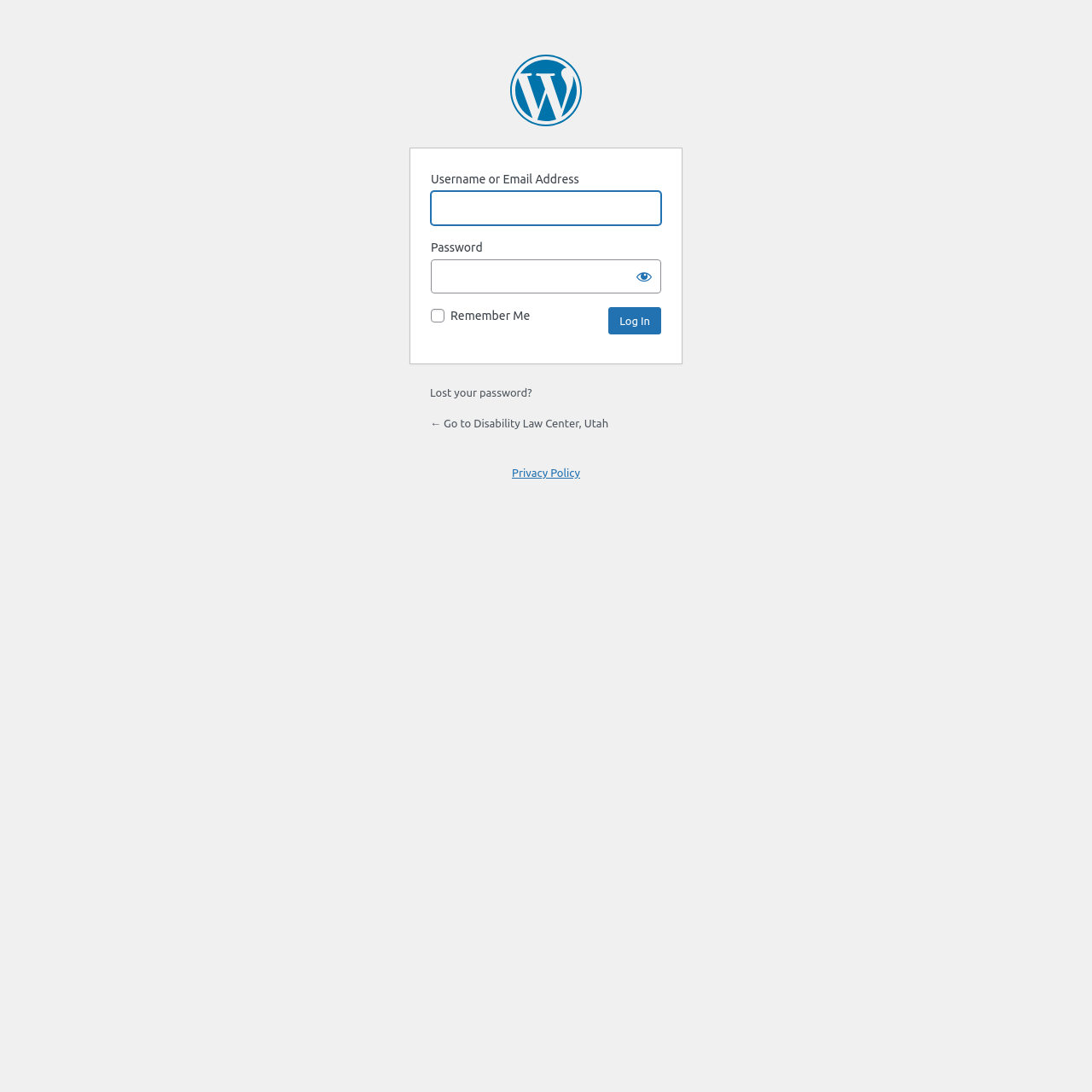Provide an in-depth caption for the webpage.

The webpage is a login page for the Disability Law Center, Utah. At the top, there is a heading that reads "Powered by WordPress" with a link to WordPress. Below this heading, there is a form with two text boxes, one for entering a username or email address and another for entering a password. The username or email address text box is currently focused. 

To the right of the password text box, there is a "Show password" button. Below the password text box, there is a checkbox labeled "Remember Me" that is currently unchecked. 

Next to the "Remember Me" checkbox, there is a "Log In" button. Below the form, there are three links: "Lost your password?", "← Go to Disability Law Center, Utah", and "Privacy Policy".